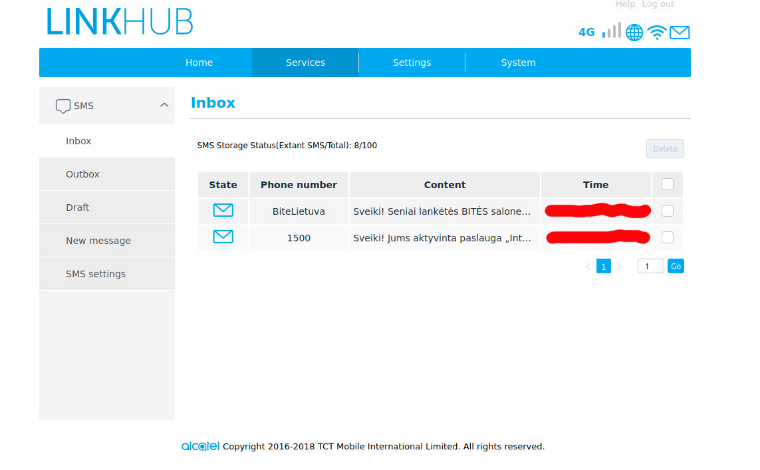How many messages can be stored?
Provide a detailed answer to the question, using the image to inform your response.

The status line below the heading shows the SMS storage status, displaying that the user has a total of 8 messages stored out of a maximum of 100.